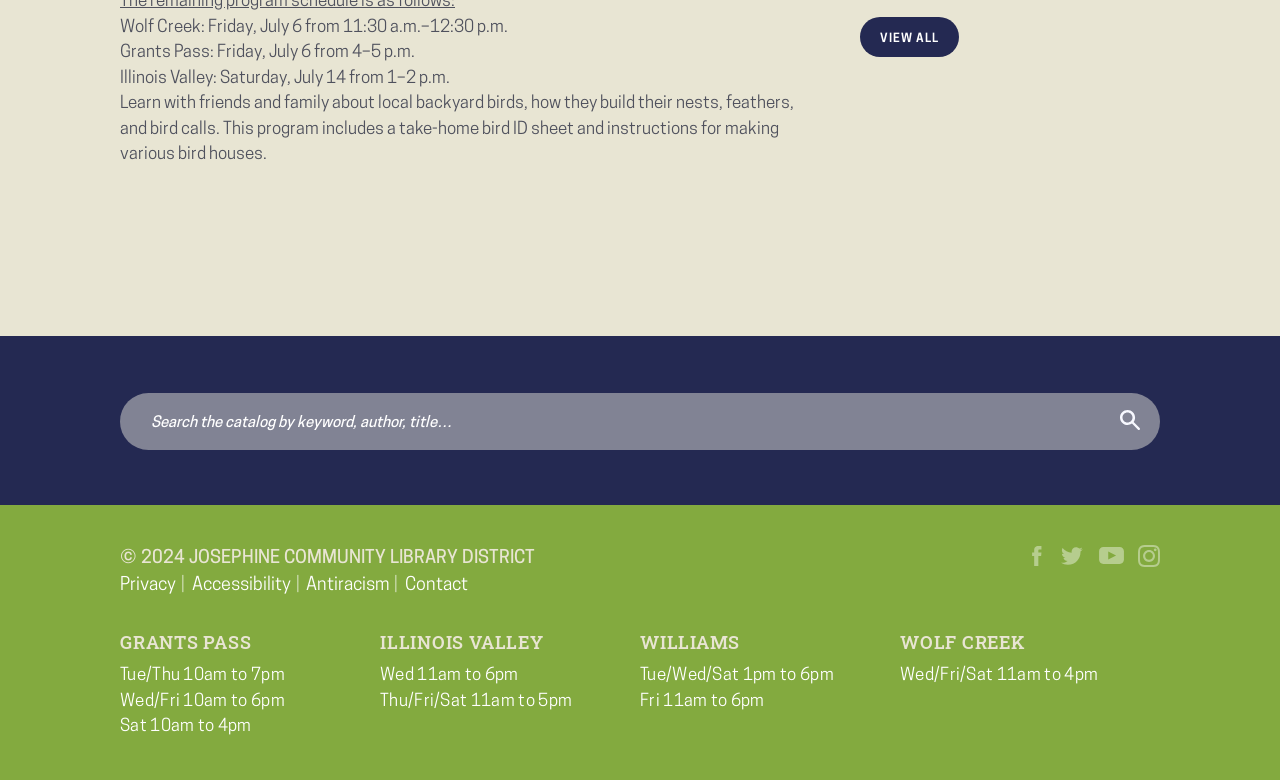Identify the bounding box of the UI element that matches this description: "Wolf Creek".

[0.703, 0.808, 0.801, 0.838]